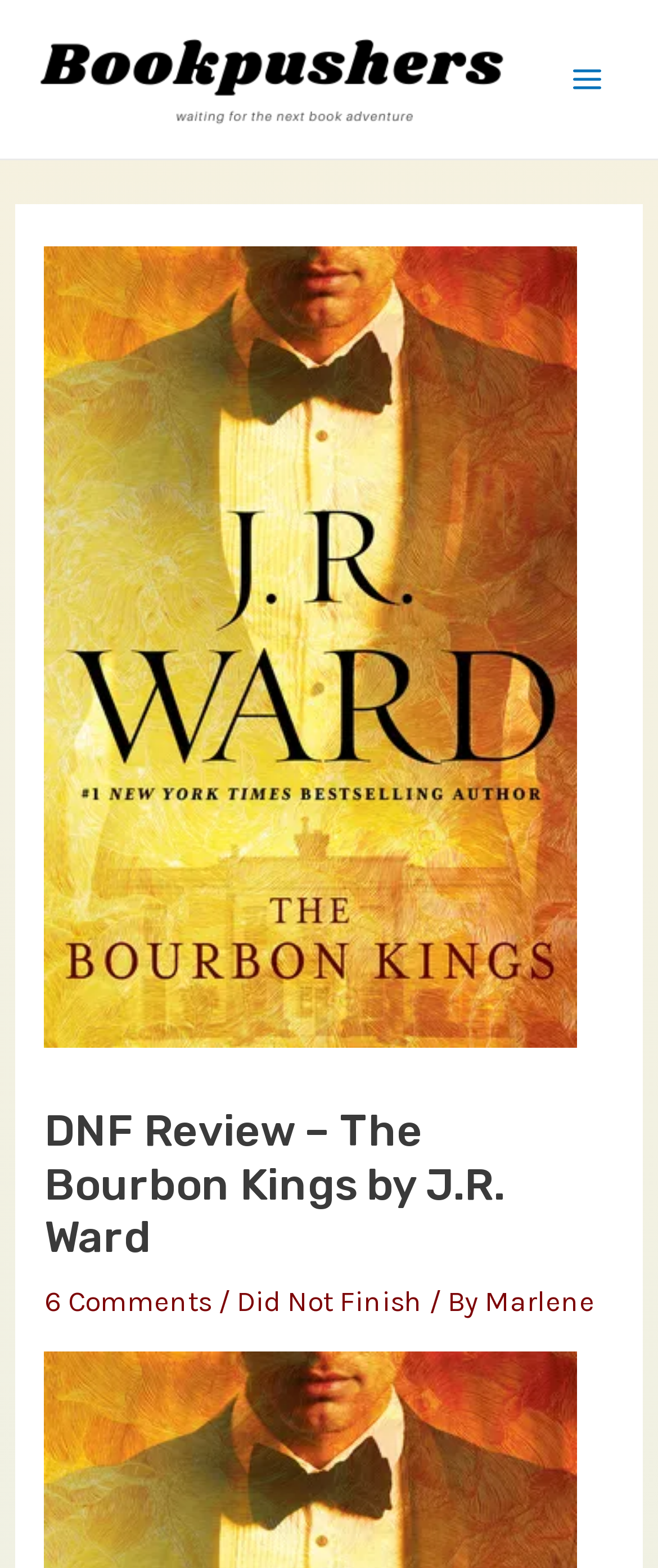Who wrote this review?
Using the image provided, answer with just one word or phrase.

Marlene